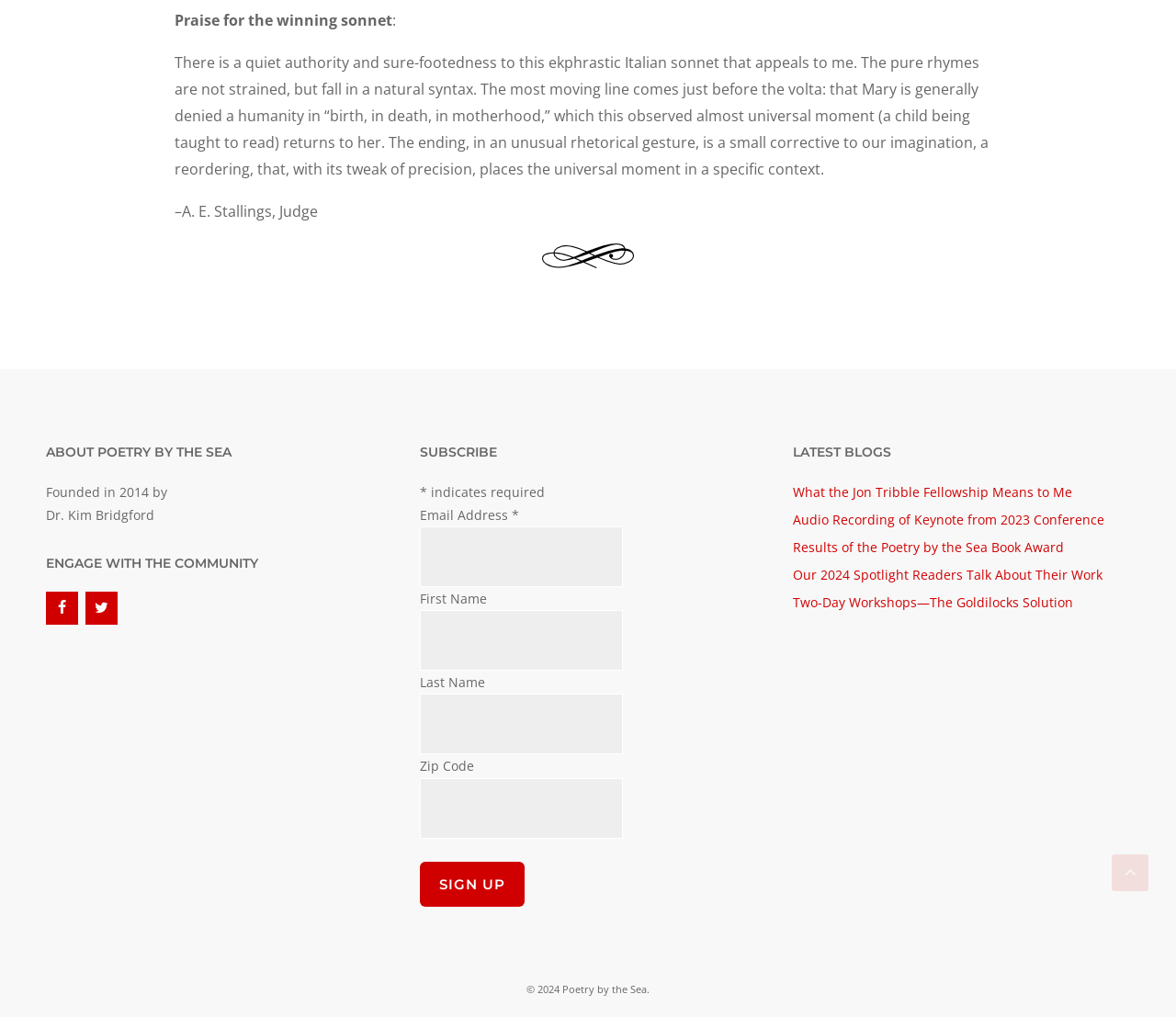What is the copyright year of the website?
Please answer the question with as much detail as possible using the screenshot.

I found the copyright year at the bottom of the webpage, where it says '© 2024 Poetry by the Sea'.